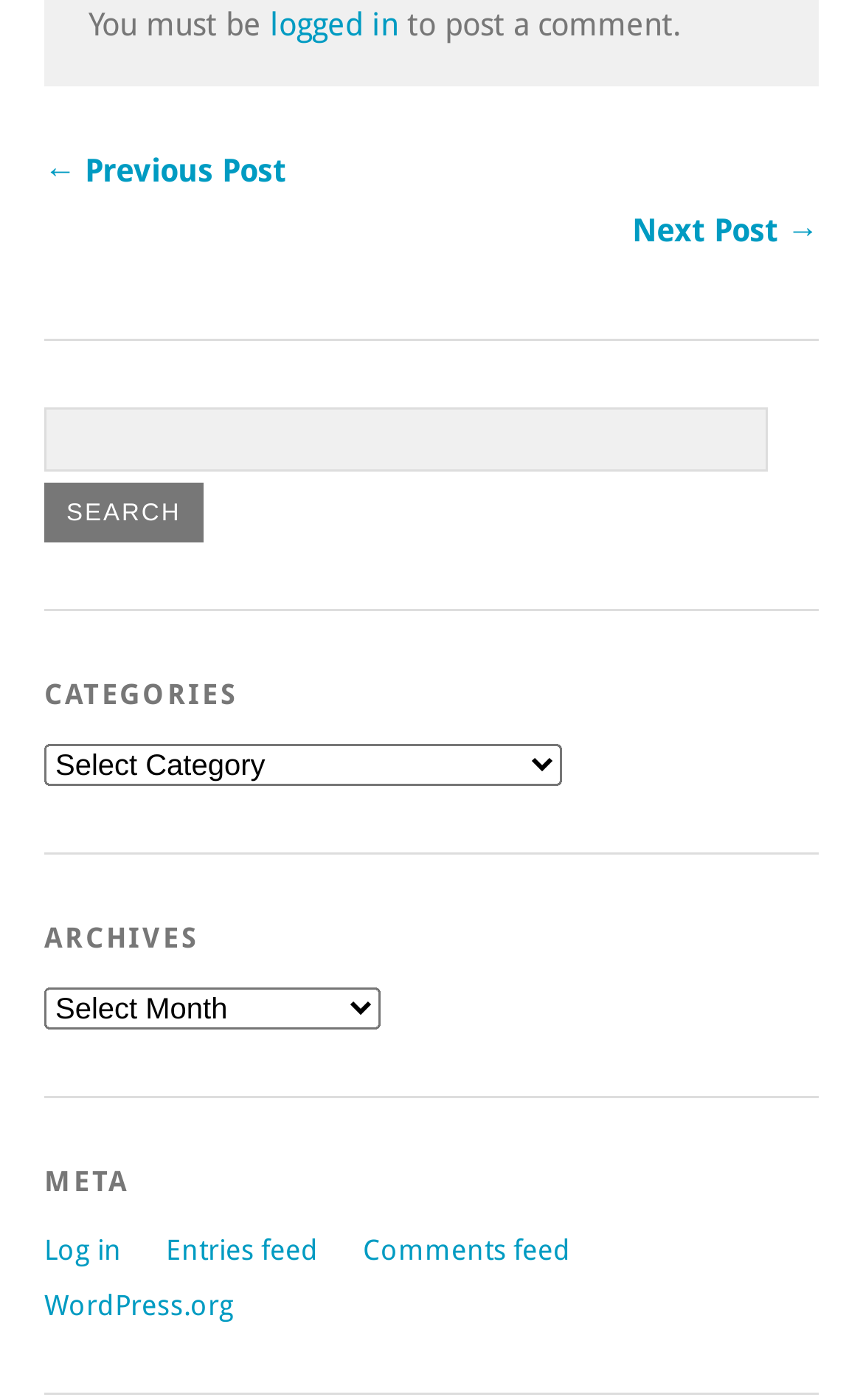Find the bounding box coordinates of the element's region that should be clicked in order to follow the given instruction: "search for something". The coordinates should consist of four float numbers between 0 and 1, i.e., [left, top, right, bottom].

[0.051, 0.291, 0.949, 0.388]